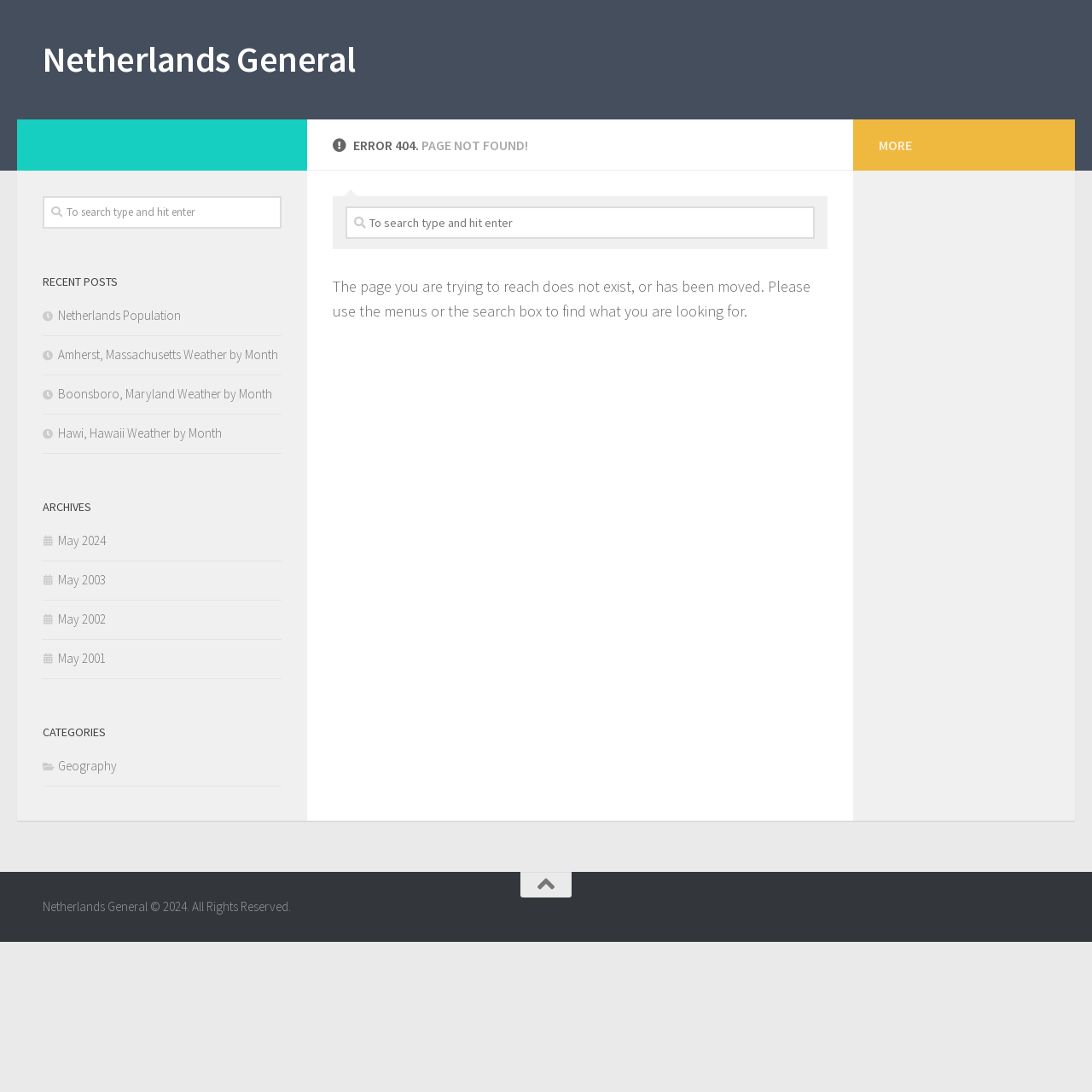Provide a one-word or short-phrase answer to the question:
What is the category of the link 'Geography'?

Category